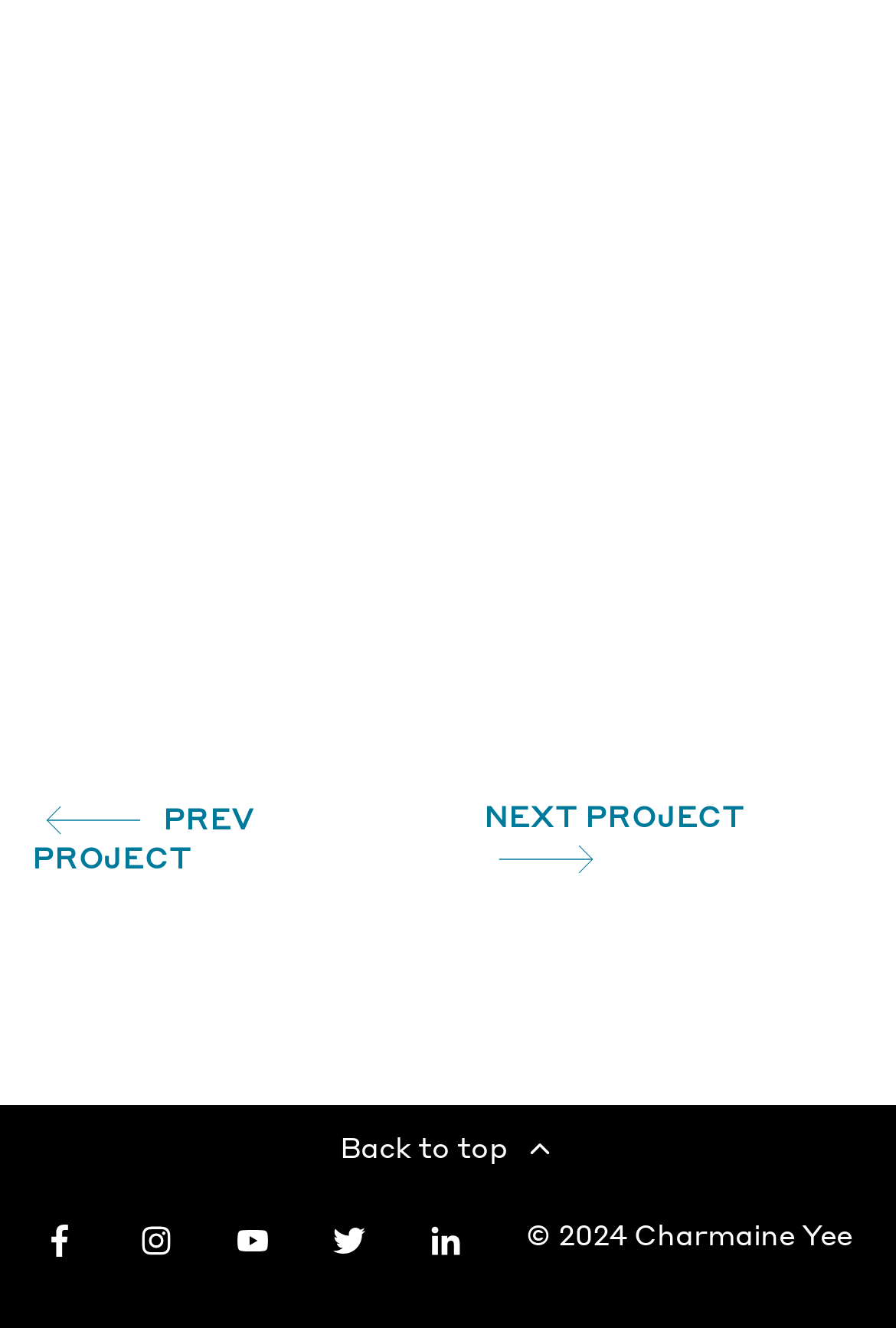Using the provided description YouTube, find the bounding box coordinates for the UI element. Provide the coordinates in (top-left x, top-left y, bottom-right x, bottom-right y) format, ensuring all values are between 0 and 1.

[0.246, 0.91, 0.318, 0.958]